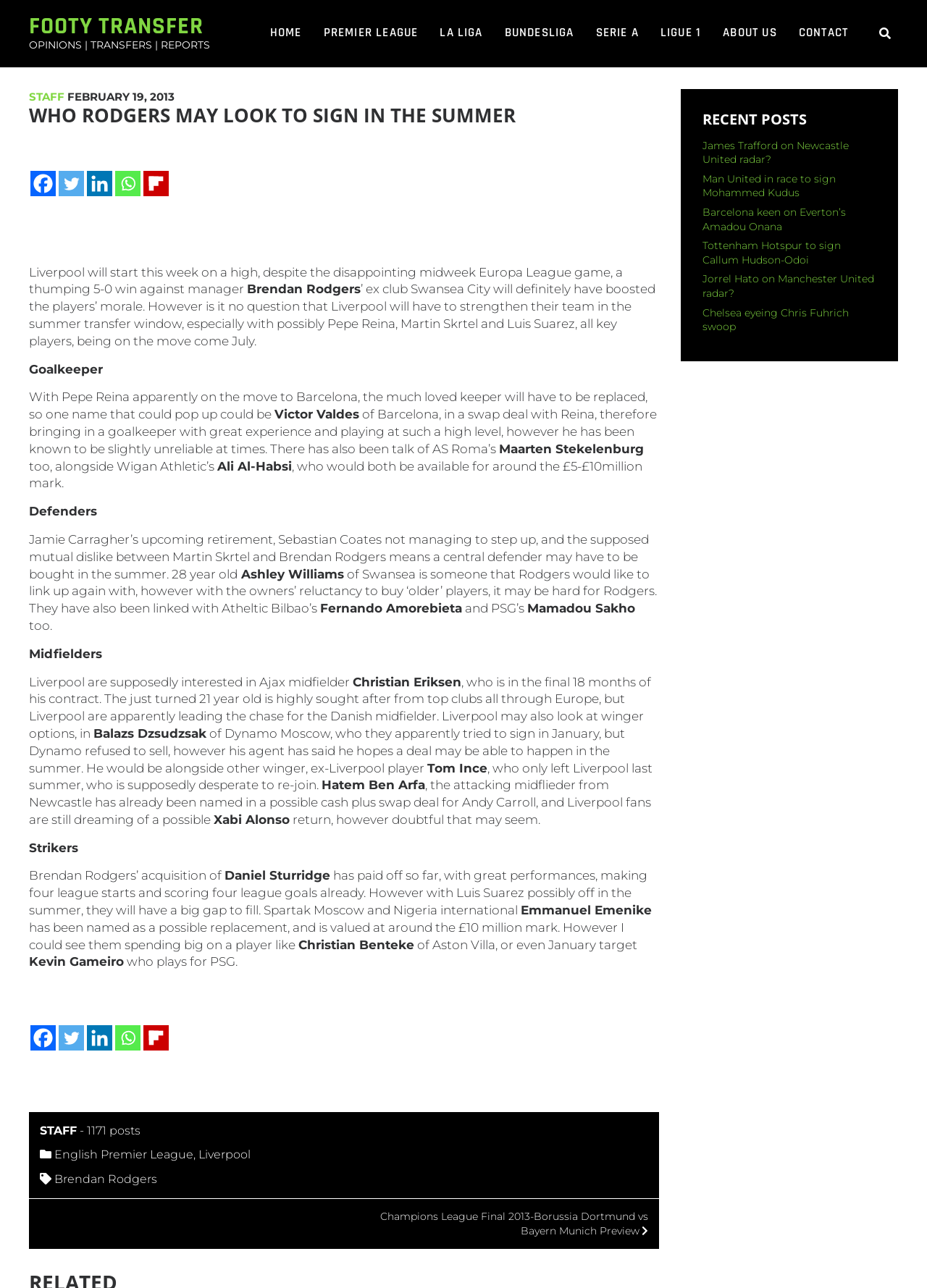Calculate the bounding box coordinates of the UI element given the description: "Home".

None